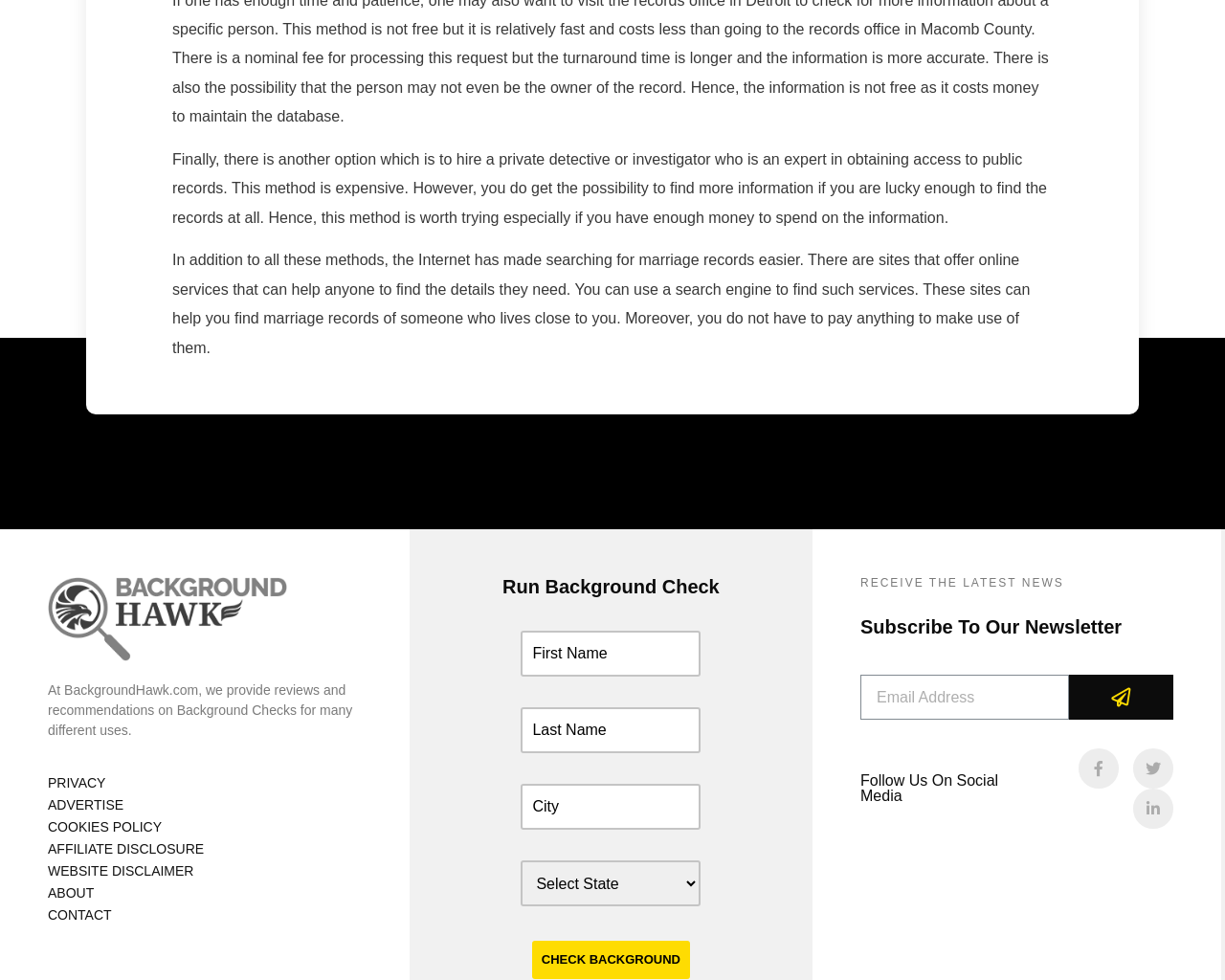Pinpoint the bounding box coordinates of the area that should be clicked to complete the following instruction: "Enter first name in the input field". The coordinates must be given as four float numbers between 0 and 1, i.e., [left, top, right, bottom].

[0.425, 0.644, 0.572, 0.691]